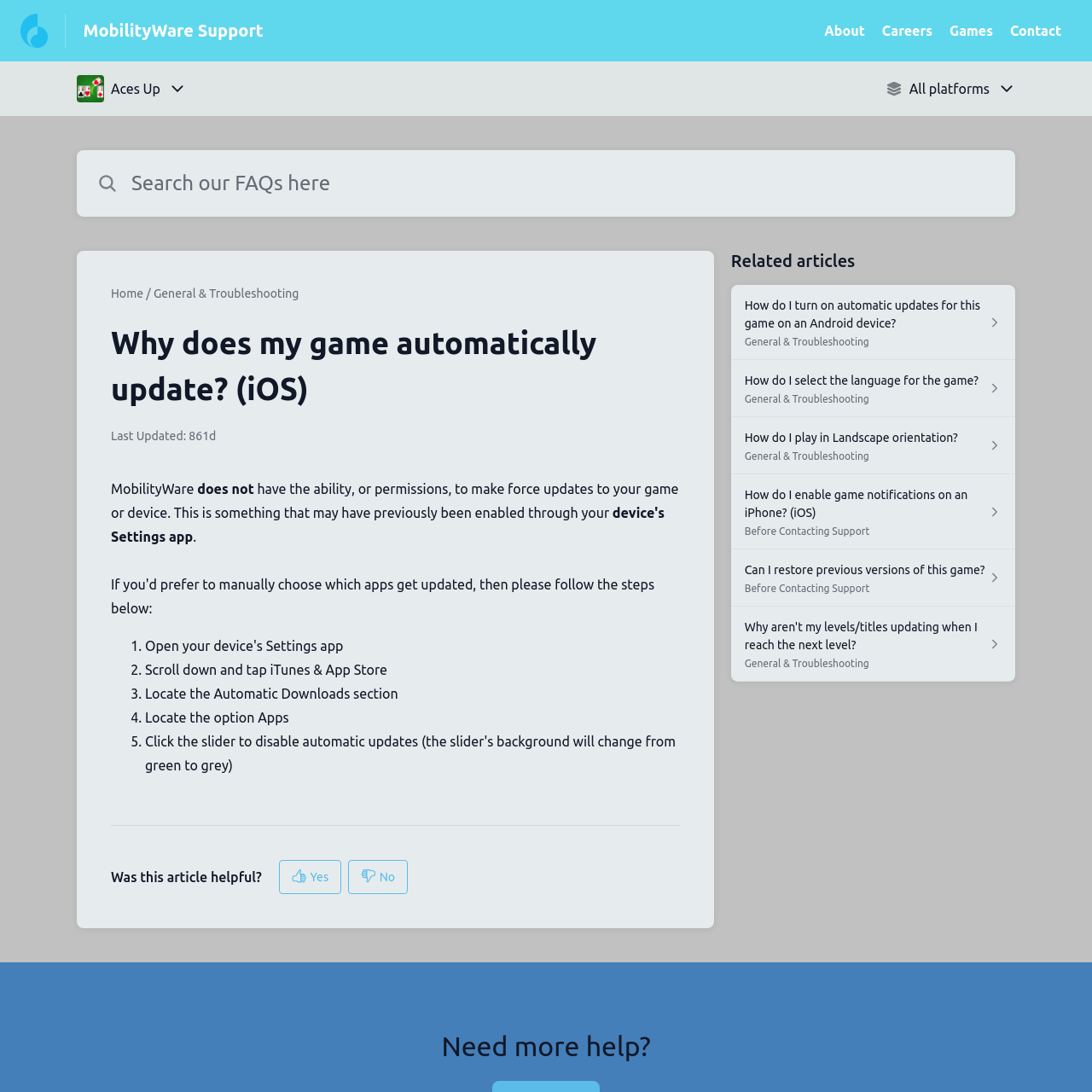How can I disable automatic updates on my iOS device? Analyze the screenshot and reply with just one word or a short phrase.

Scroll down and tap iTunes & App Store